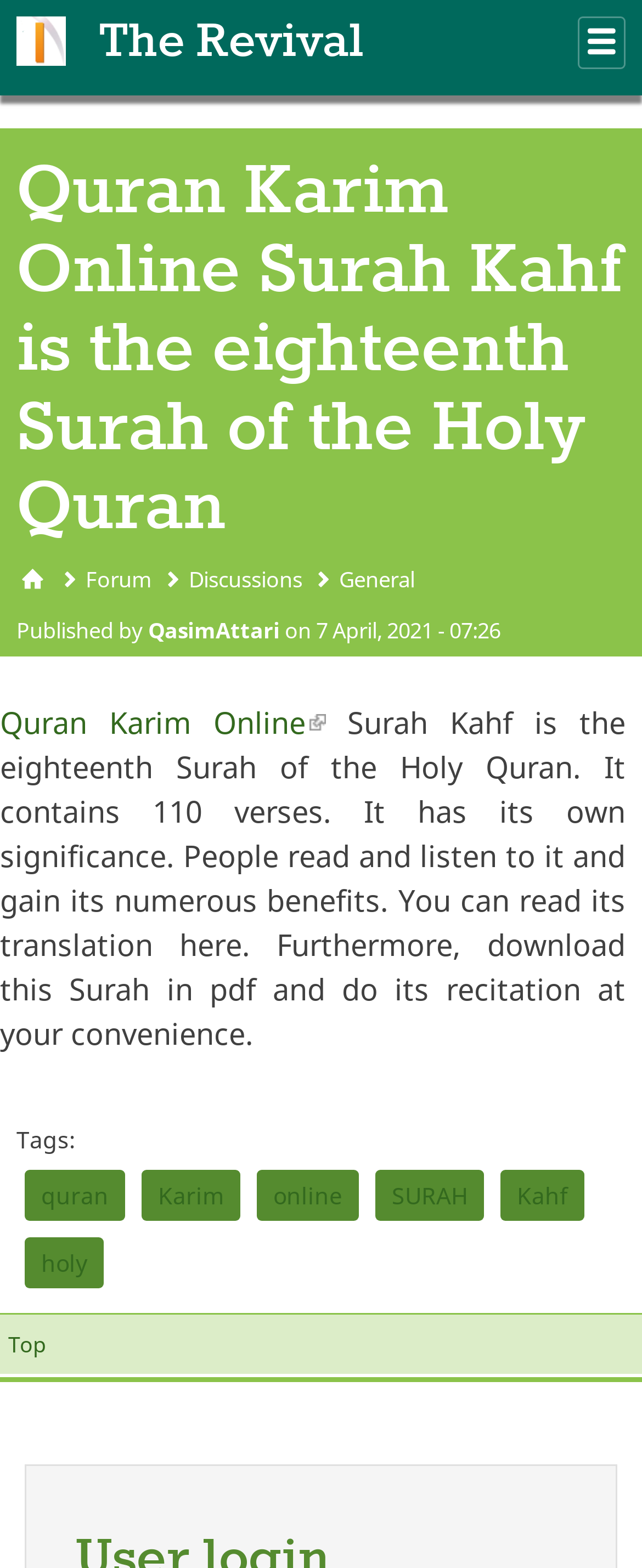Based on the element description "Quran Karim Online(link is external)", predict the bounding box coordinates of the UI element.

[0.0, 0.448, 0.507, 0.473]